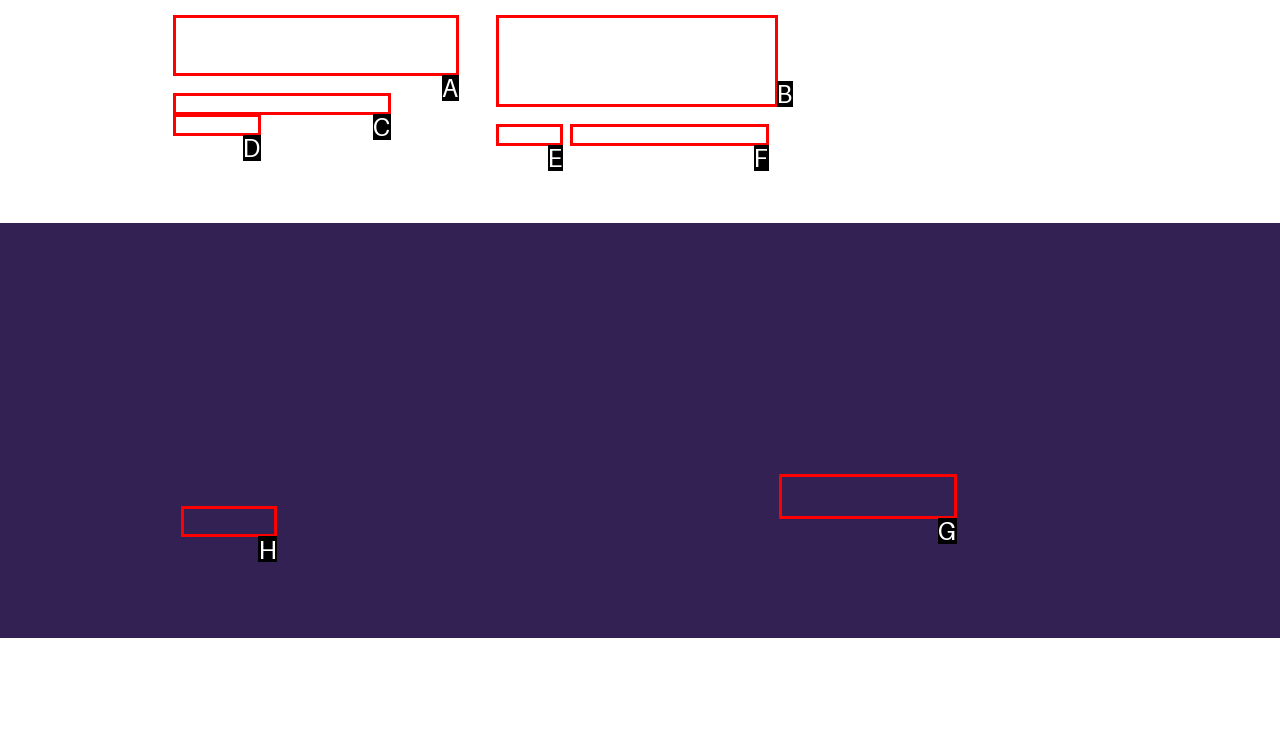Given the description: COVID-19, identify the HTML element that corresponds to it. Respond with the letter of the correct option.

E